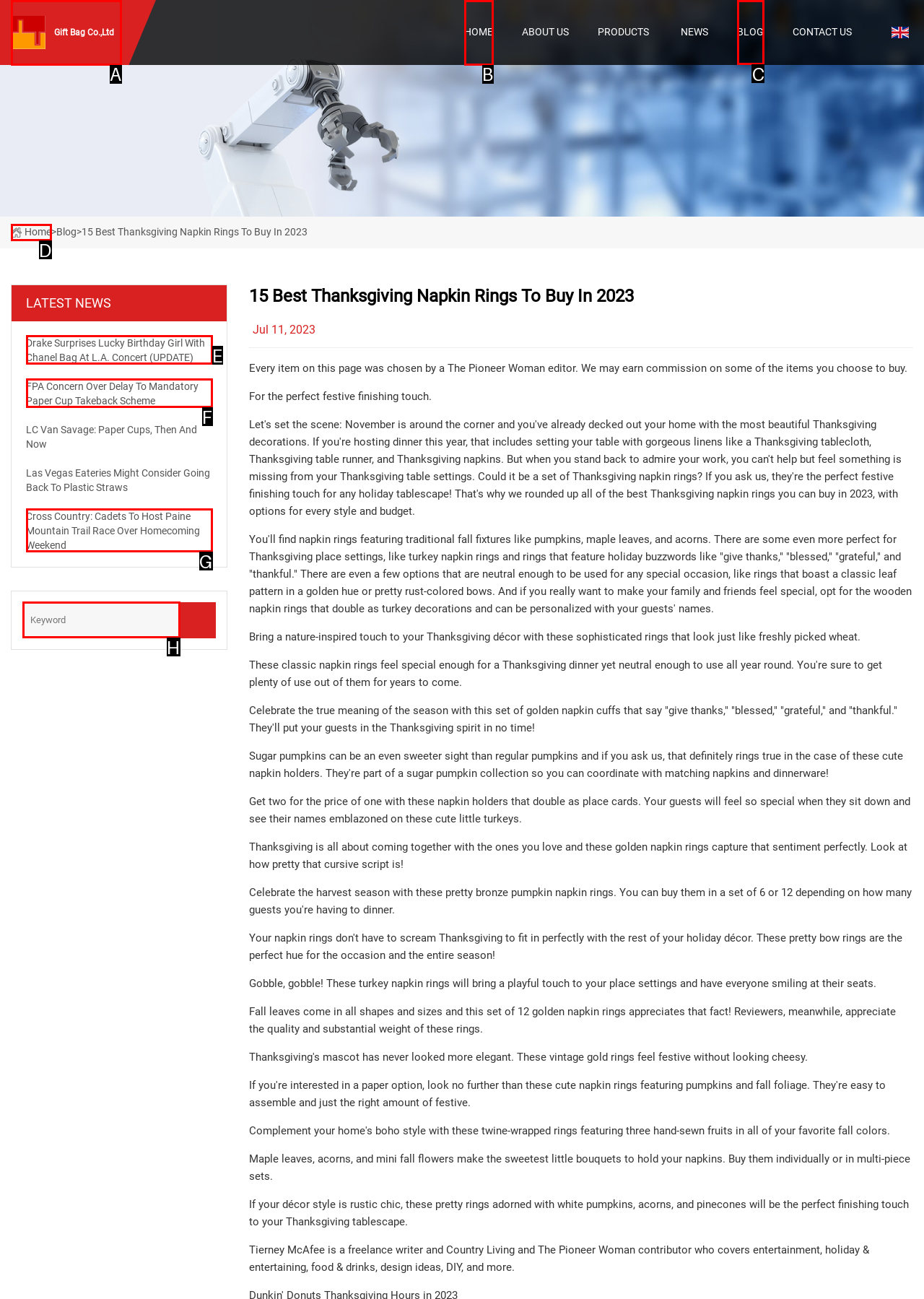Identify the correct HTML element to click for the task: View the blog. Provide the letter of your choice.

C